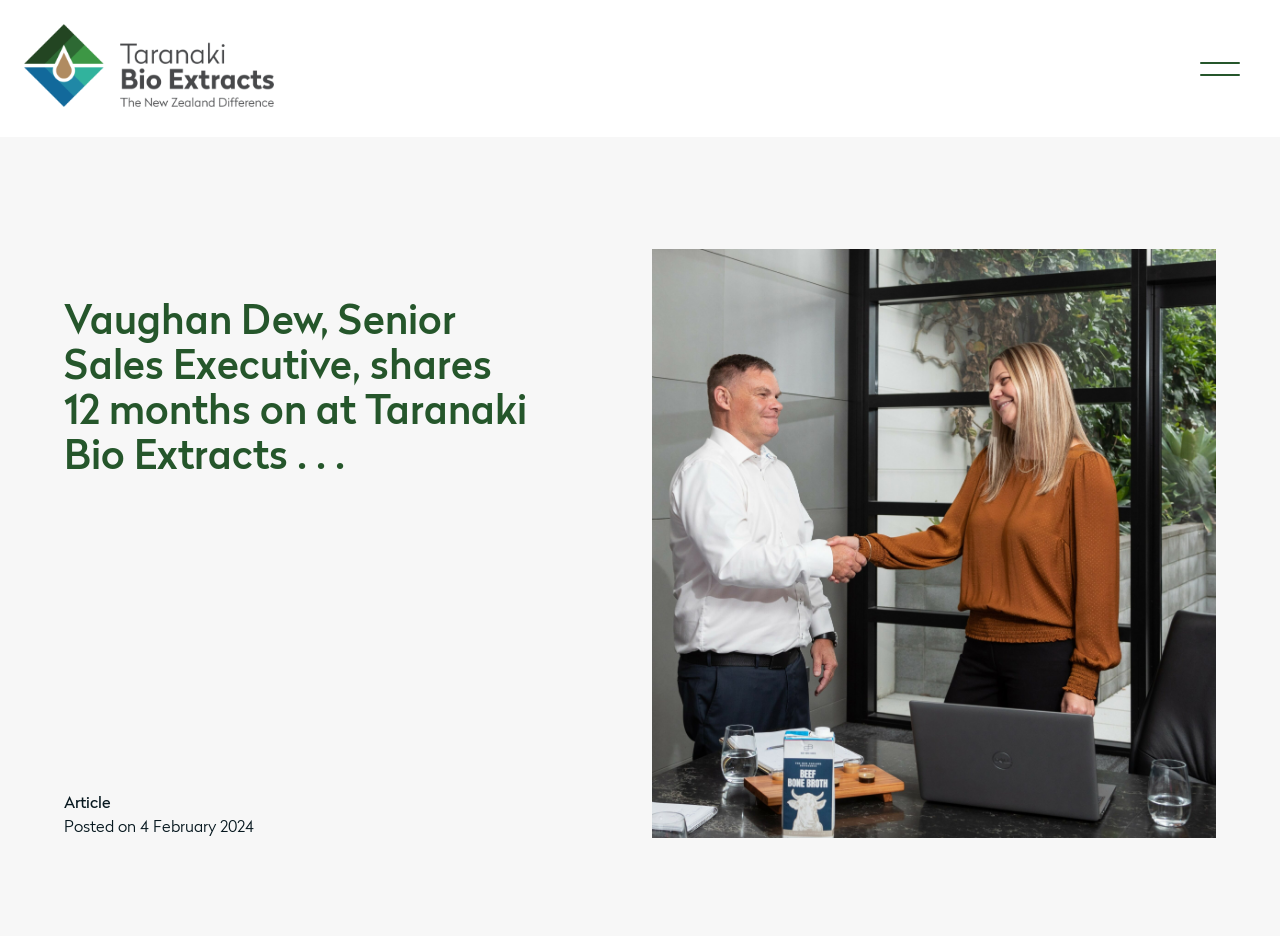Provide an in-depth caption for the contents of the webpage.

The webpage is about Vaughan Dew, a Senior Sales Executive, sharing his experiences and learnings from his 12 months at Taranaki Bio Extracts. 

At the top of the page, there is a navigation bar labeled "Main" that spans the entire width of the page. Within this navigation bar, there are three links: "Taranaki Bio Extracts" on the left, which is accompanied by an image of the same name, and two links on the right, one of which is "Skip to content" and the other is "Skip to article content". 

Below the navigation bar, there is a heading that summarizes the content of the article, which is about Vaughan Dew's 12 months at Taranaki Bio Extracts. To the right of the heading, there is a link labeled "Article". 

Further down, there is a static text element that indicates the article was posted on 4 February 2024. Below this text, there is a large figure that takes up most of the page's width, likely an image related to the article's content.